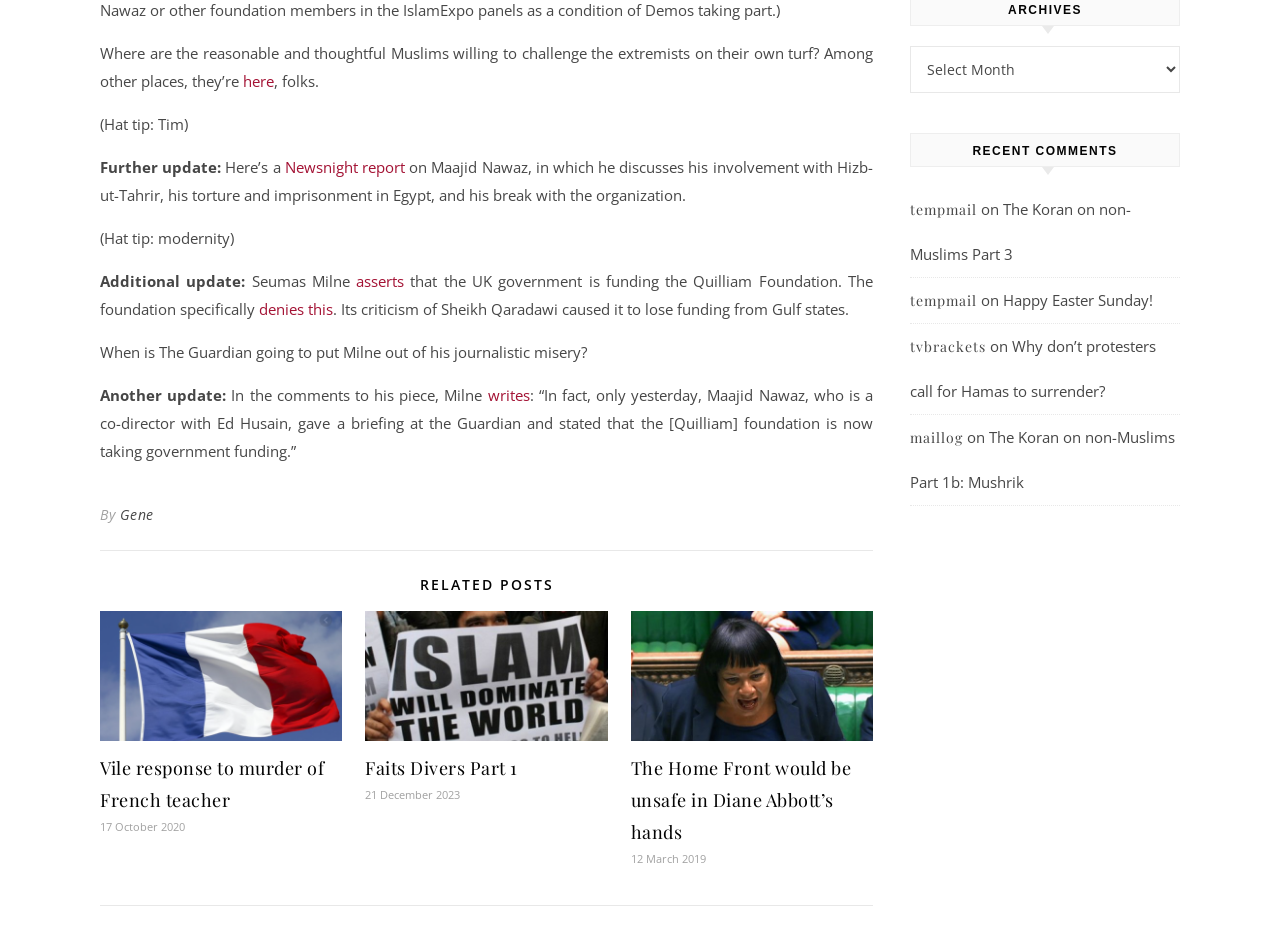Could you specify the bounding box coordinates for the clickable section to complete the following instruction: "Click the link 'here'"?

[0.19, 0.077, 0.214, 0.099]